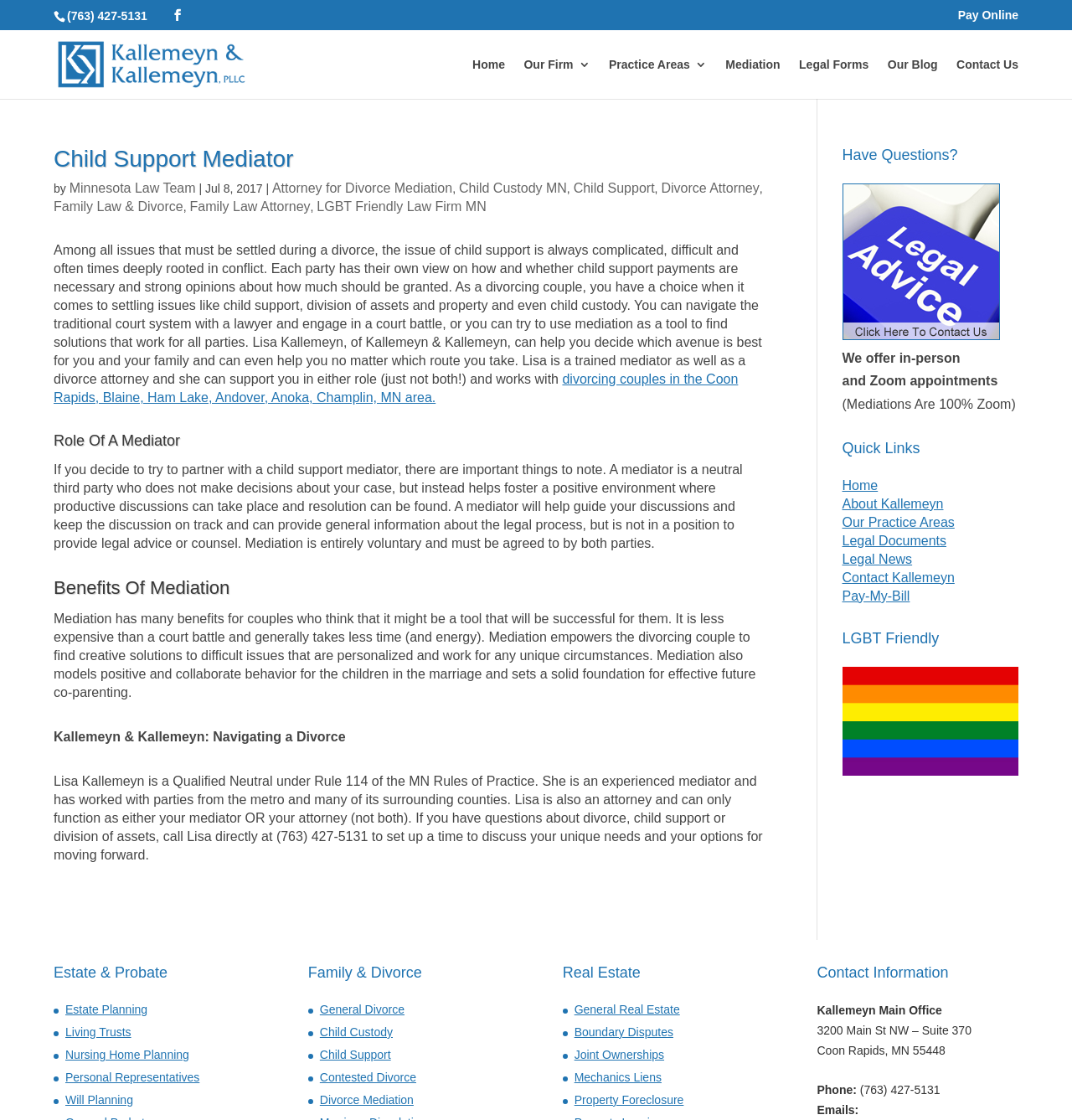Identify the bounding box coordinates for the UI element that matches this description: "Mediation".

[0.677, 0.052, 0.728, 0.088]